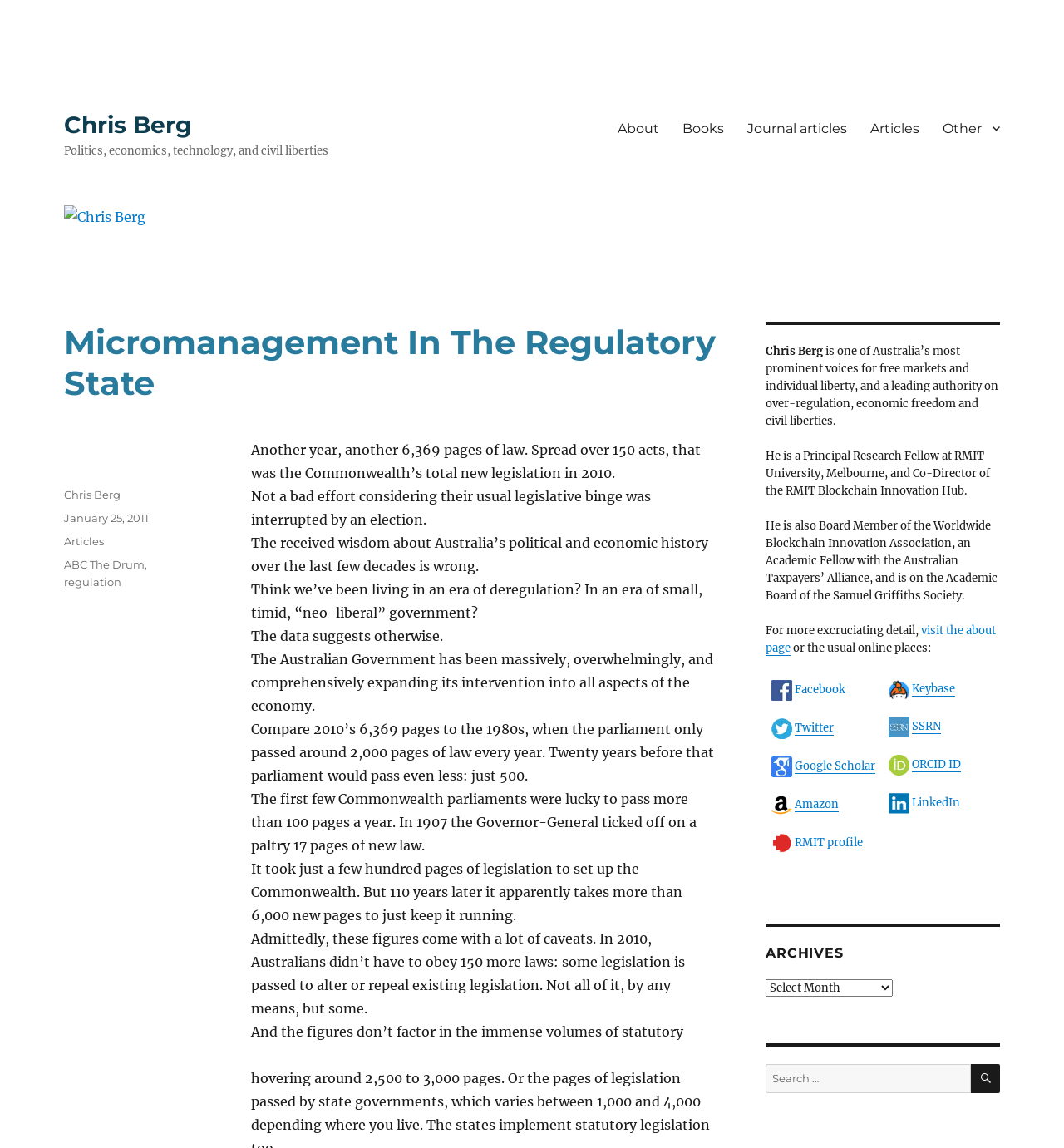Create a detailed narrative describing the layout and content of the webpage.

This webpage is about an article titled "Micromanagement In The Regulatory State" by Chris Berg. At the top, there is a link to the author's name, followed by a brief description of the article's topics: politics, economics, technology, and civil liberties. 

To the right of the title, there is a primary navigation menu with links to "About", "Books", "Journal articles", "Articles", and "Other". Below the title, there is a large image of Chris Berg, accompanied by a header with the article's title. 

The article's content is divided into several paragraphs, discussing the growth of legislation in Australia and how it contradicts the common perception of deregulation. The text is dense, with no images or breaks in between the paragraphs. 

At the bottom of the article, there is a footer section with information about the author, including a link to his name, the date the article was posted (January 25, 2011), categories, and tags. 

To the right of the article, there is a complementary section with a brief bio of Chris Berg, describing his work and affiliations. Below the bio, there are links to his social media profiles and other online presence. 

Further down, there is an "ARCHIVES" section with a dropdown menu and a search bar at the very bottom of the page.